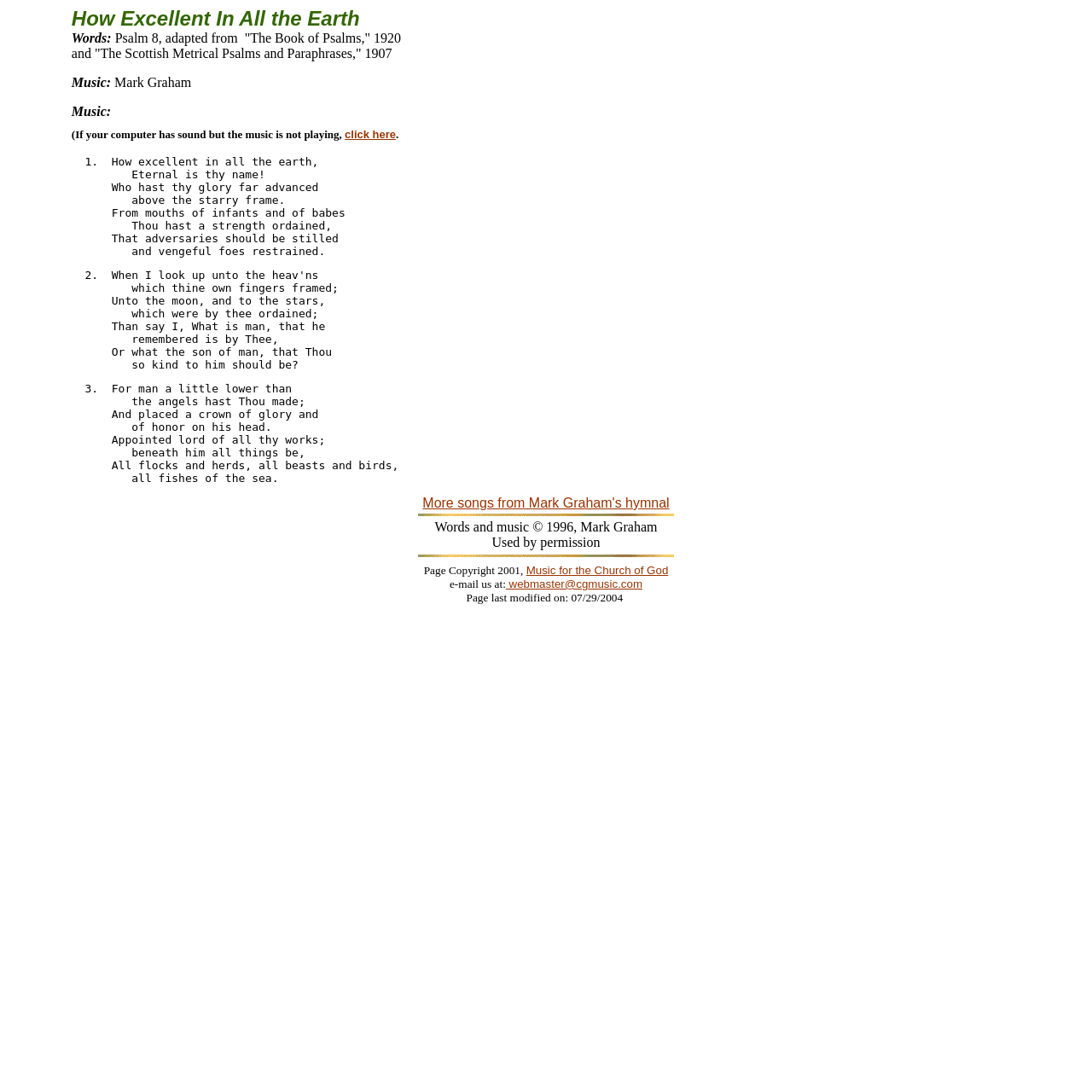Is there a link to more songs?
Please provide a detailed and comprehensive answer to the question.

There is a link to more songs, which is mentioned in the link element with bounding box coordinates [0.387, 0.454, 0.613, 0.467] and the text is 'More songs from Mark Graham's hymnal'.